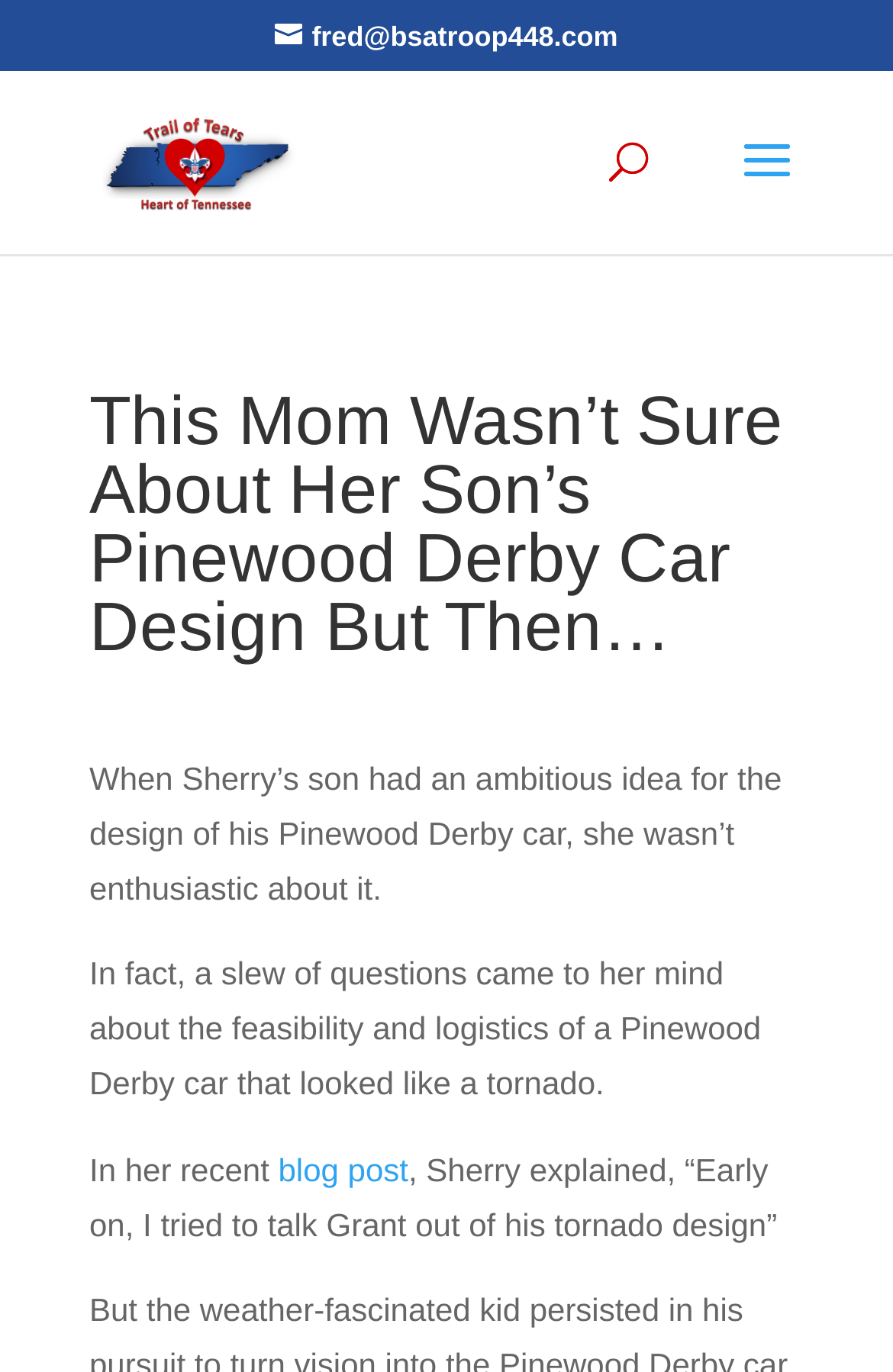Determine the primary headline of the webpage.

This Mom Wasn’t Sure About Her Son’s Pinewood Derby Car Design But Then…